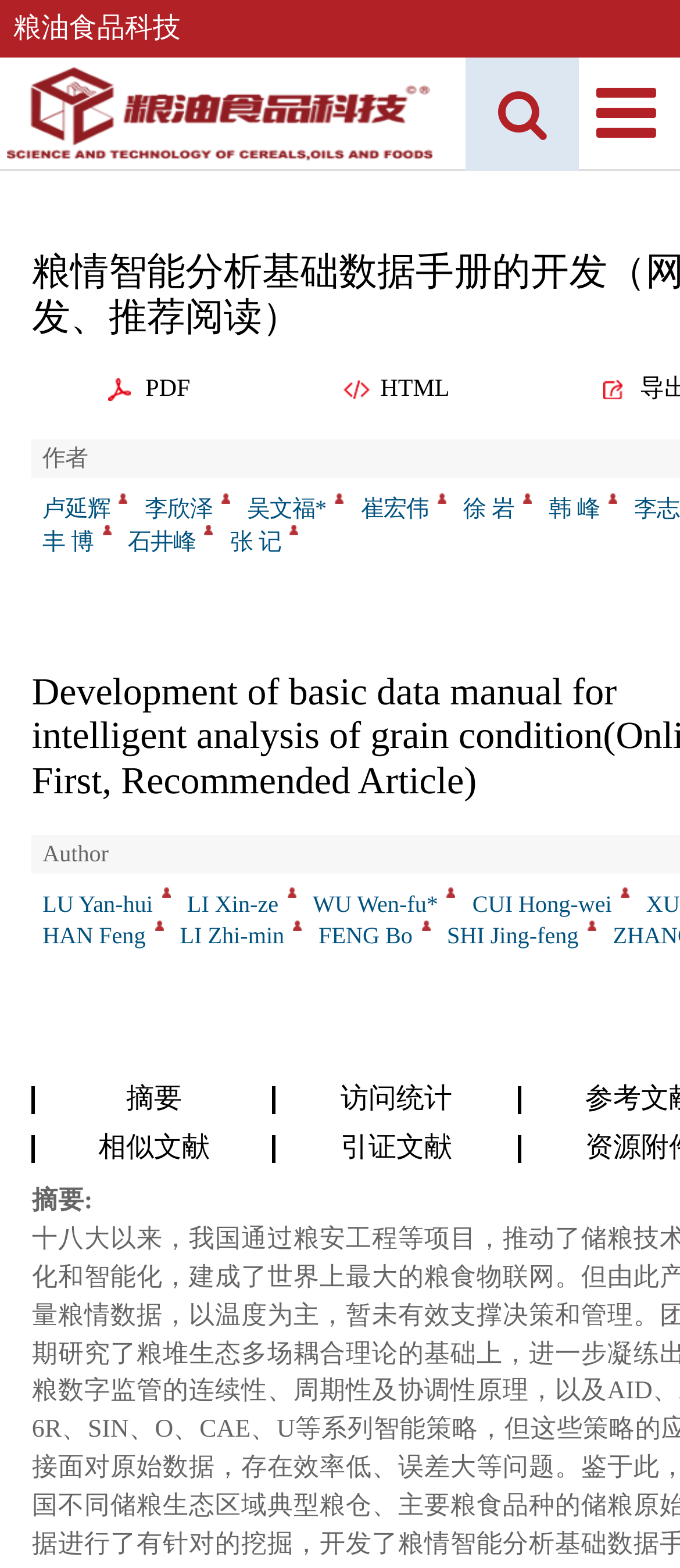Locate the bounding box coordinates of the element I should click to achieve the following instruction: "download the PDF".

[0.159, 0.237, 0.28, 0.26]